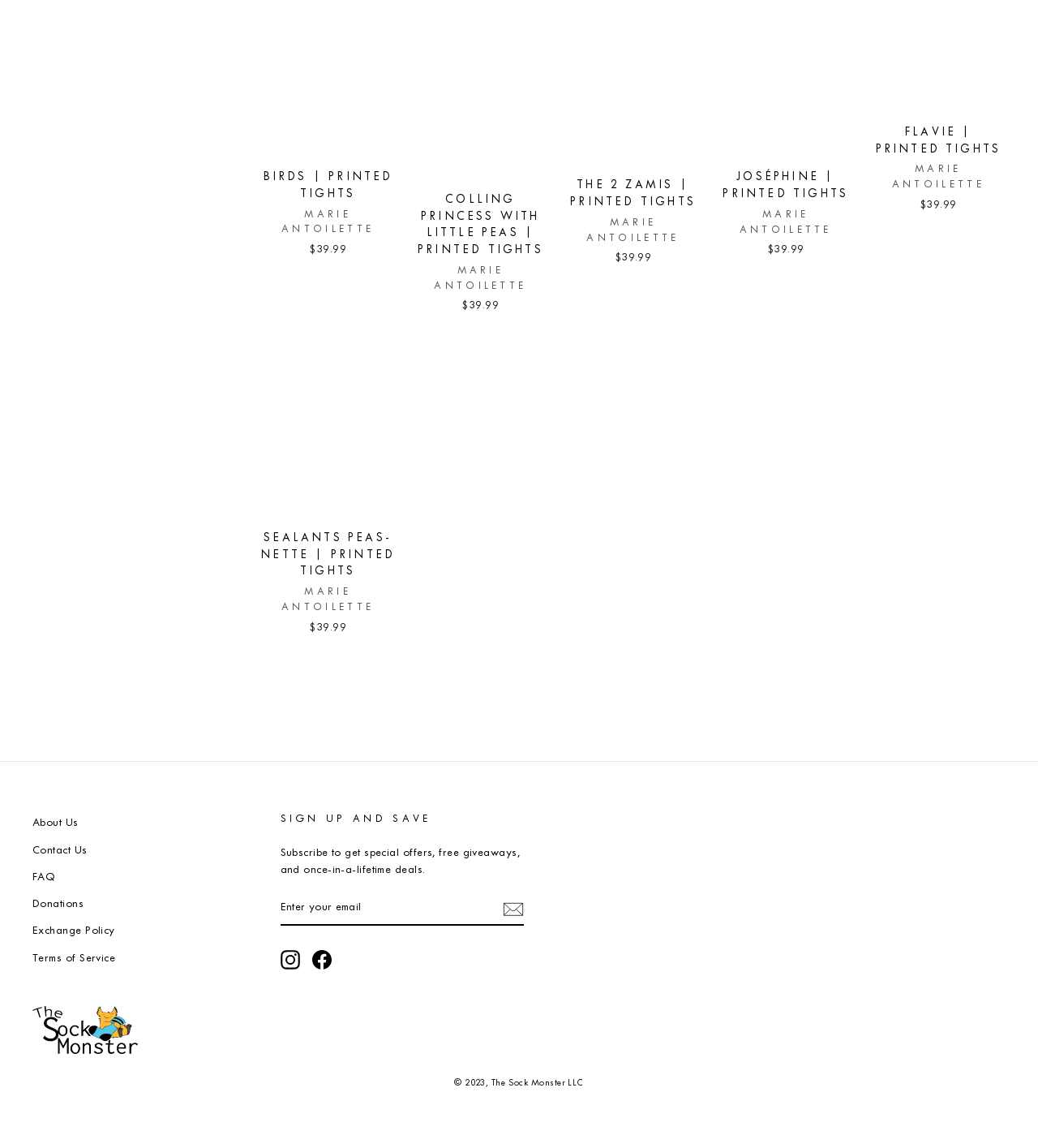Find the bounding box coordinates for the element described here: "The Stages of Grief".

None